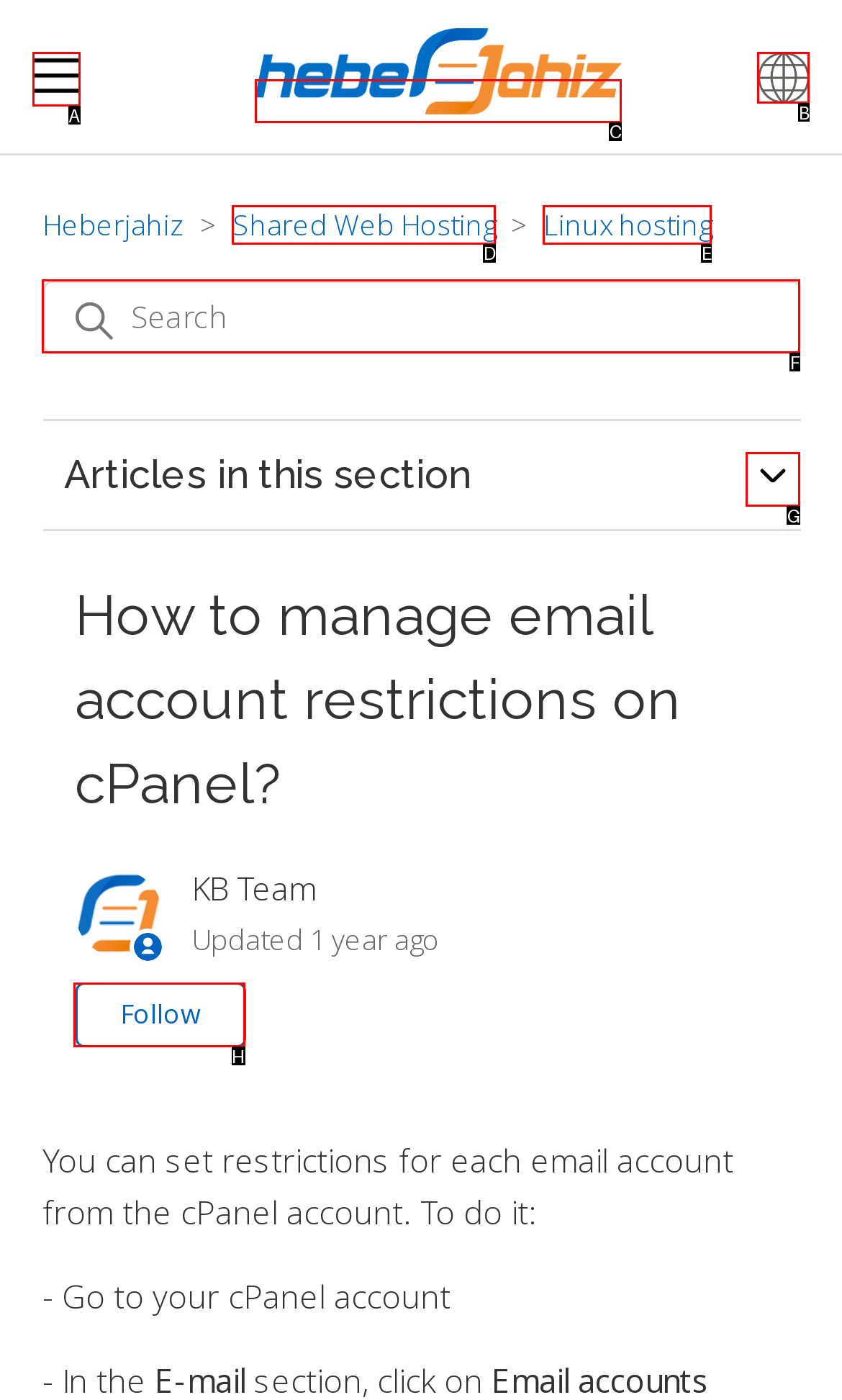From the given choices, which option should you click to complete this task: Follow Article? Answer with the letter of the correct option.

H